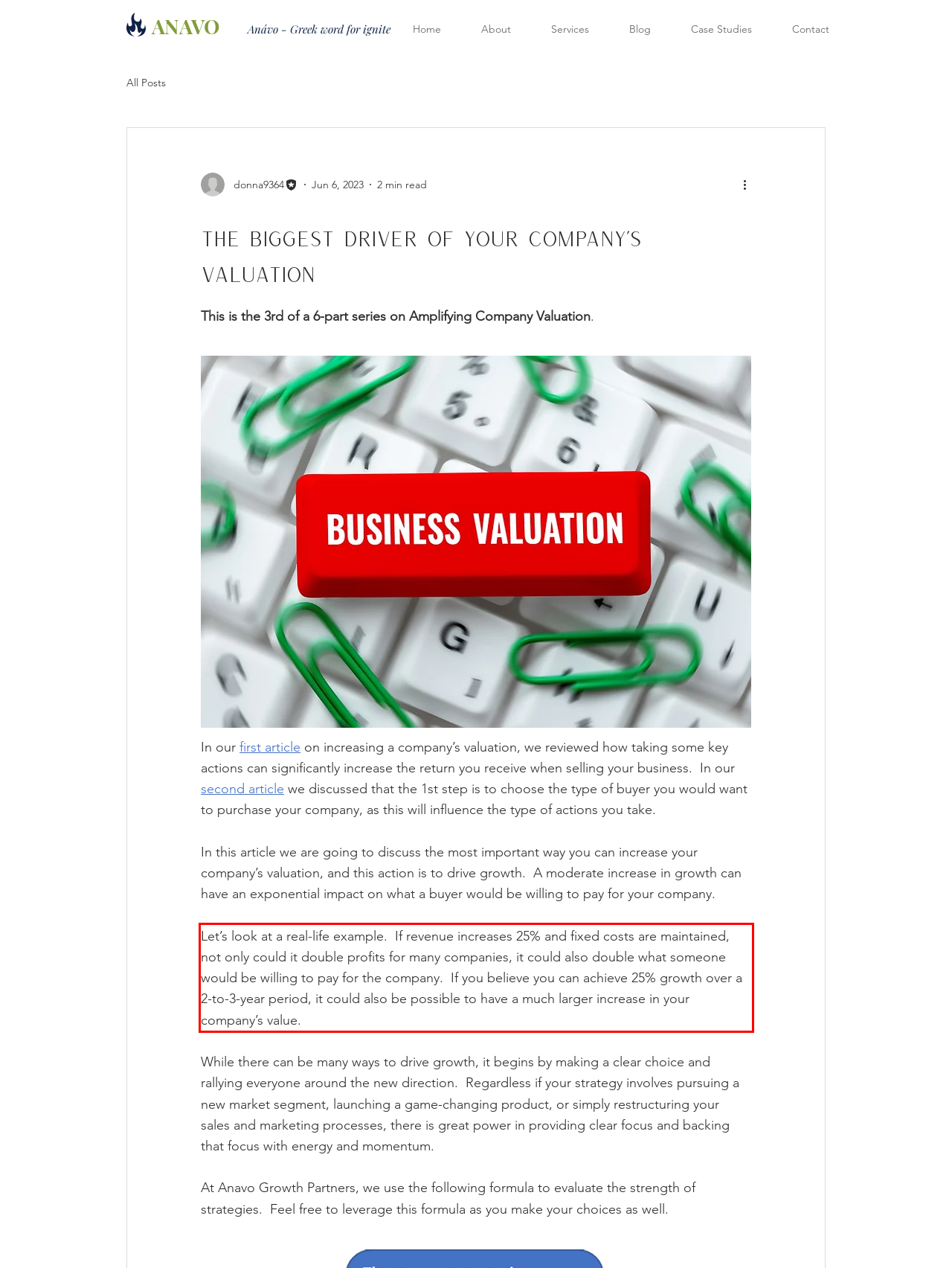Locate the red bounding box in the provided webpage screenshot and use OCR to determine the text content inside it.

Let’s look at a real-life example. If revenue increases 25% and fixed costs are maintained, not only could it double profits for many companies, it could also double what someone would be willing to pay for the company. If you believe you can achieve 25% growth over a 2-to-3-year period, it could also be possible to have a much larger increase in your company’s value.